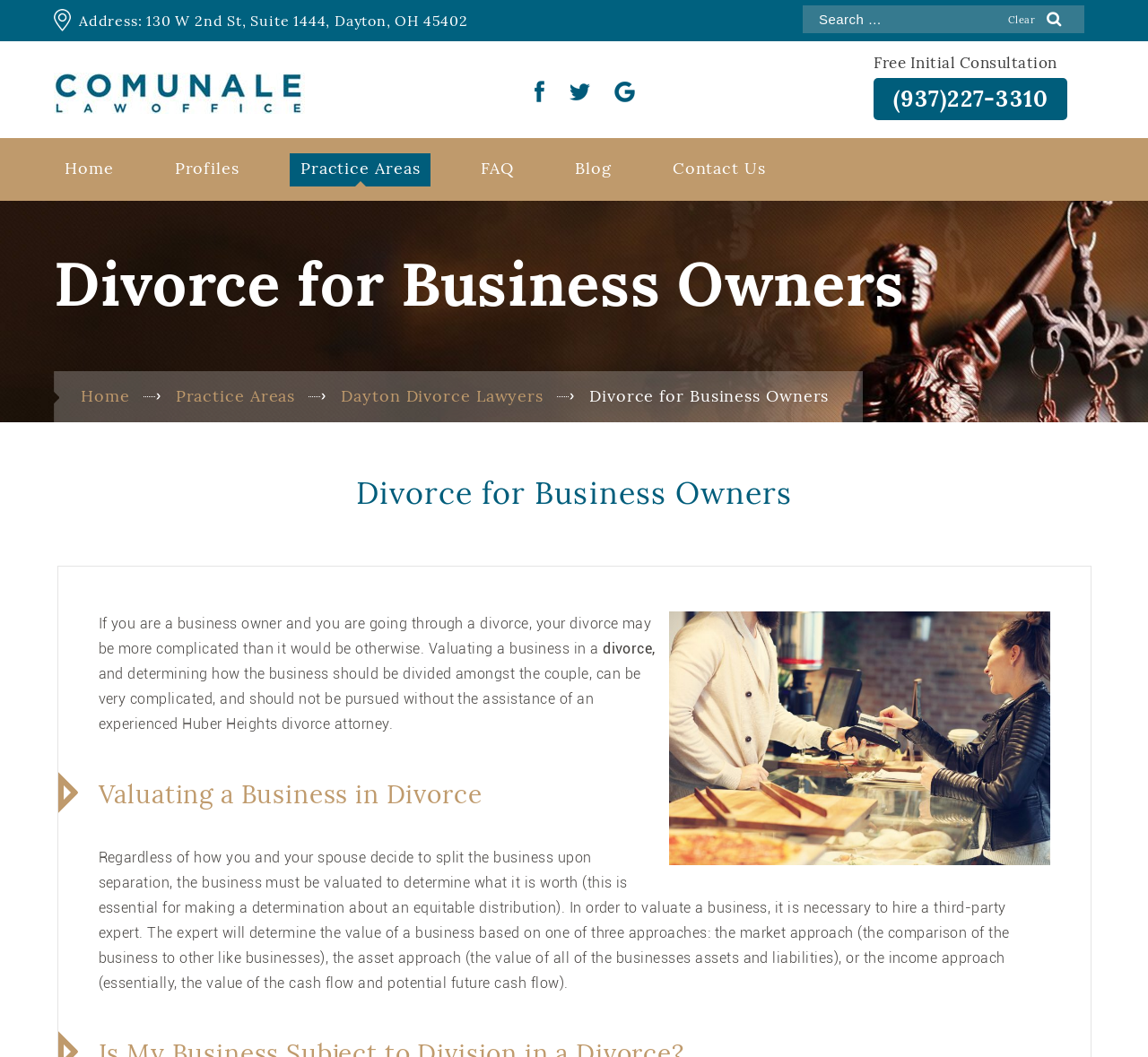Identify the bounding box coordinates for the UI element described as: "Twitter".

[0.496, 0.076, 0.514, 0.097]